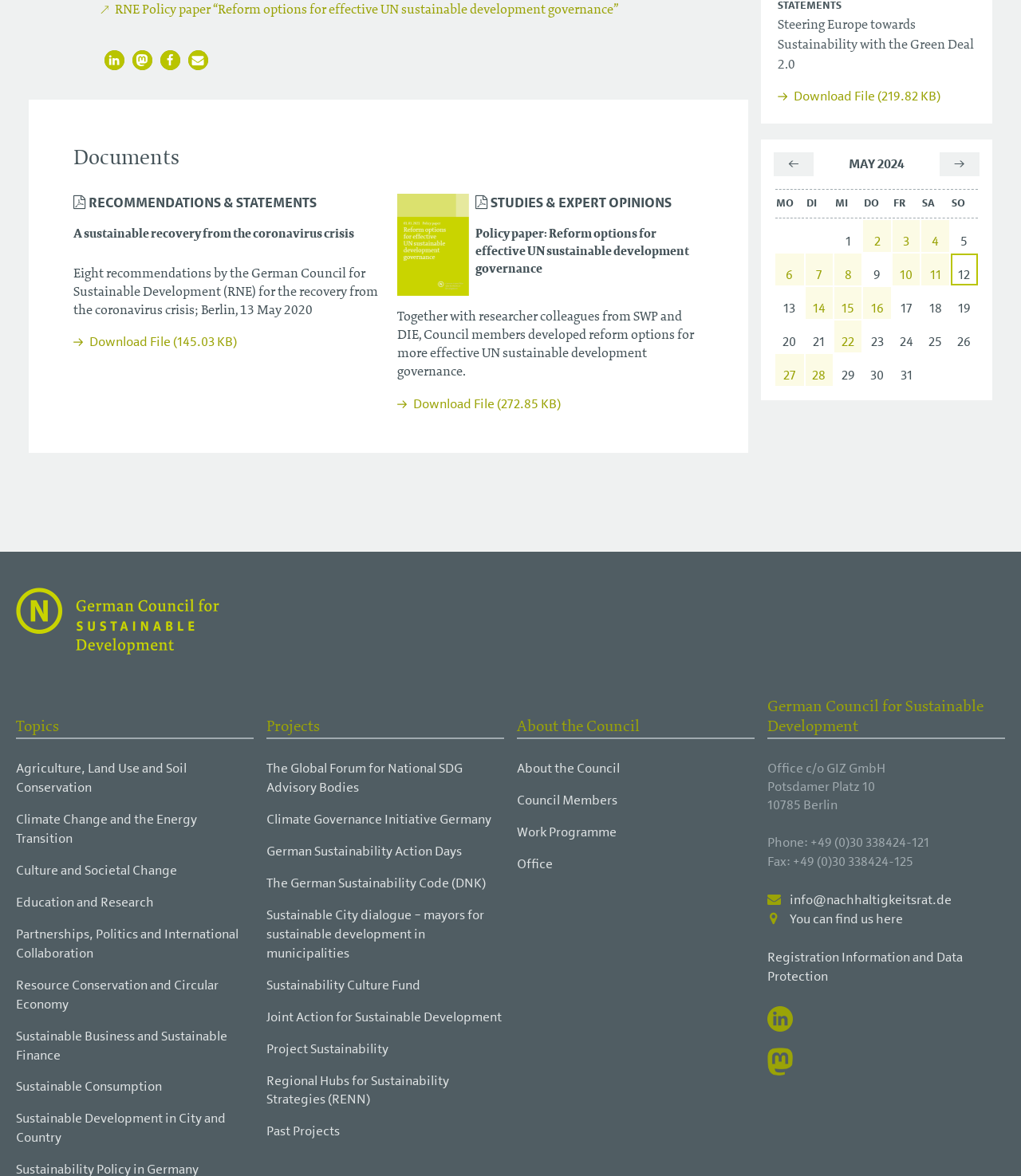Find the bounding box coordinates for the area that should be clicked to accomplish the instruction: "Share on LinkedIn".

[0.102, 0.043, 0.122, 0.06]